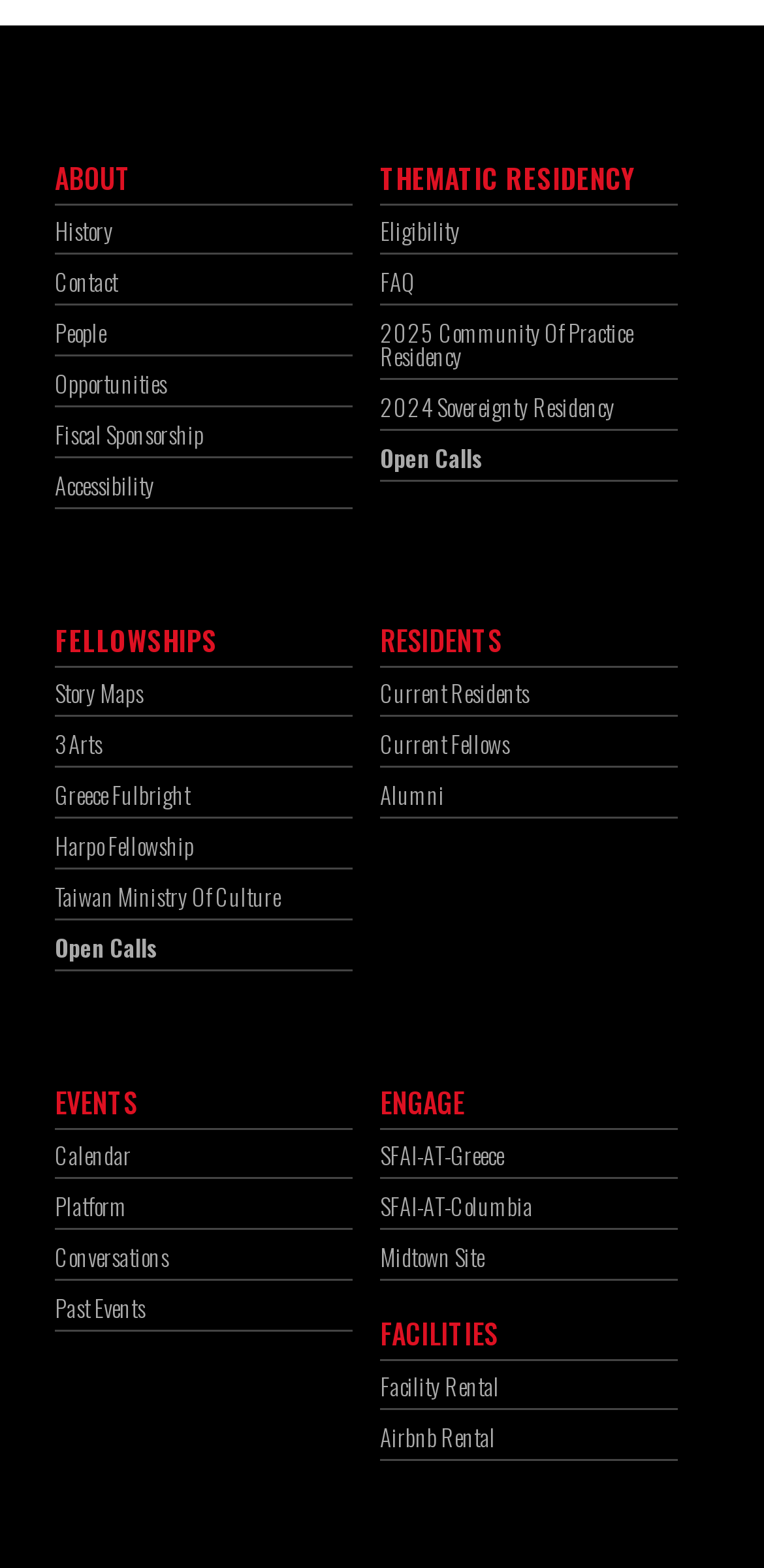Please identify the bounding box coordinates of the area I need to click to accomplish the following instruction: "Check EVENTS calendar".

[0.072, 0.729, 0.461, 0.752]